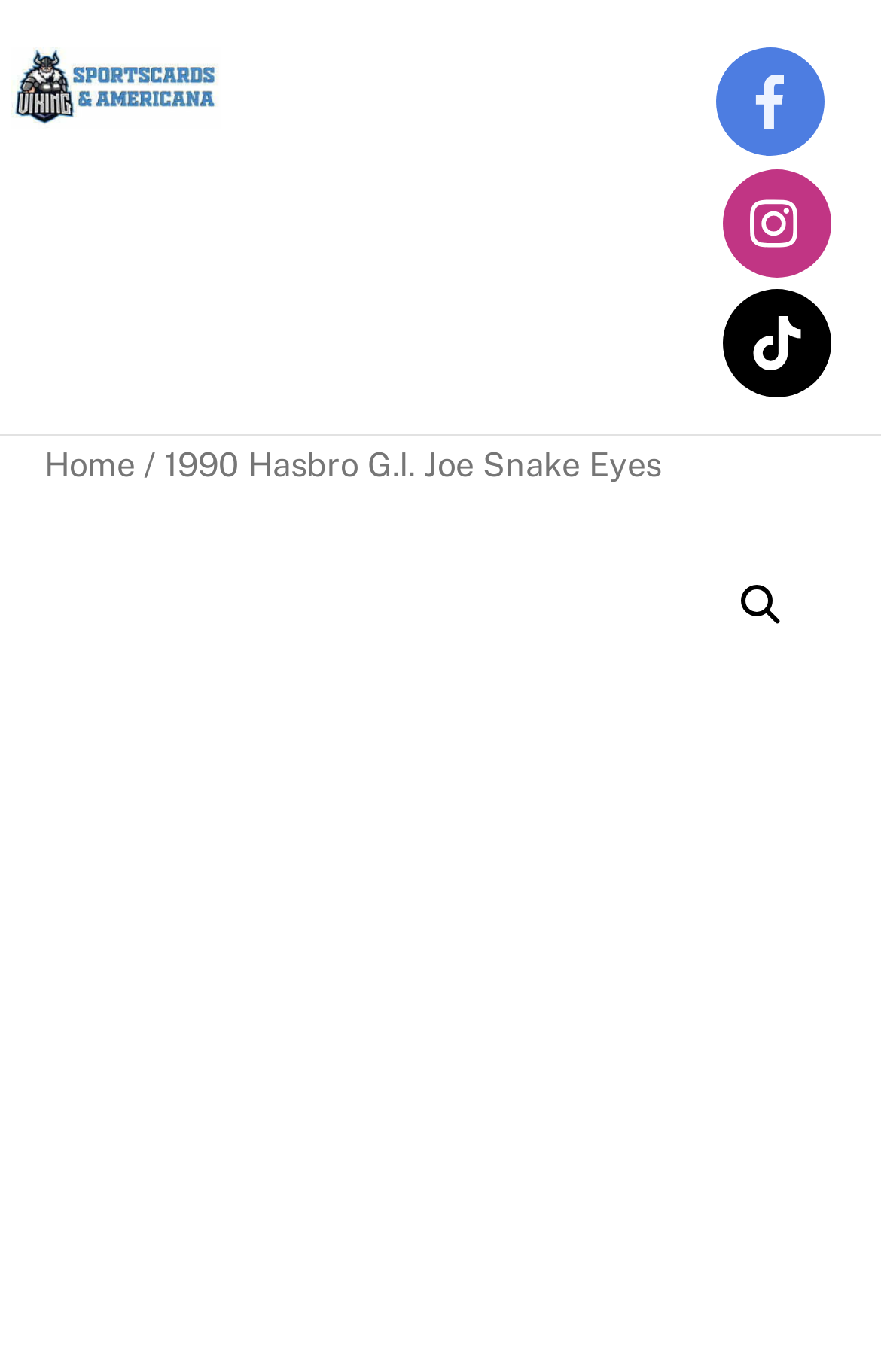Provide a brief response to the question below using a single word or phrase: 
How many social media links are present?

1